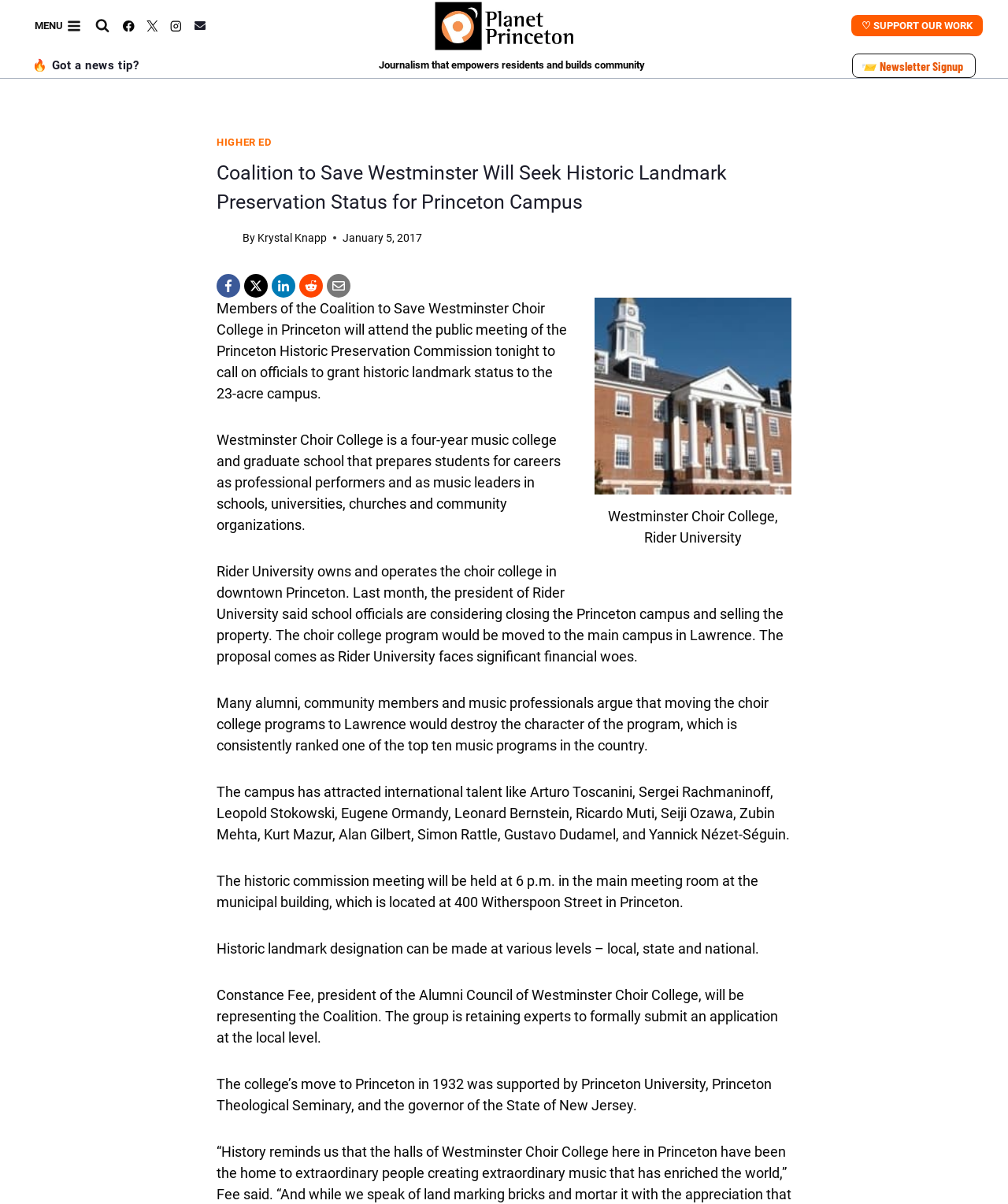Highlight the bounding box coordinates of the element you need to click to perform the following instruction: "Select a category from the dropdown menu."

None